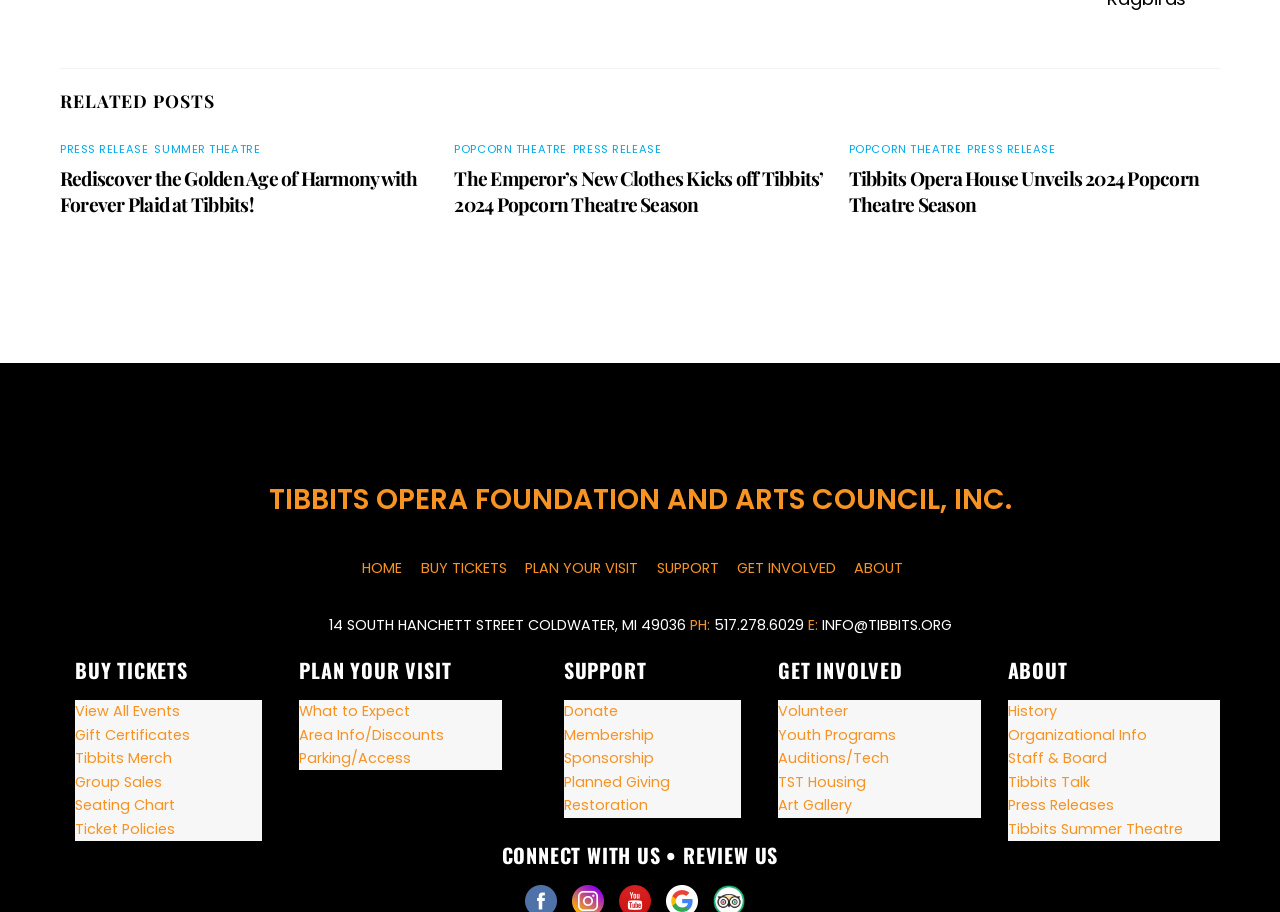What is the address of Tibbits Opera House?
Your answer should be a single word or phrase derived from the screenshot.

14 South Hanchett Street Coldwater, MI 49036